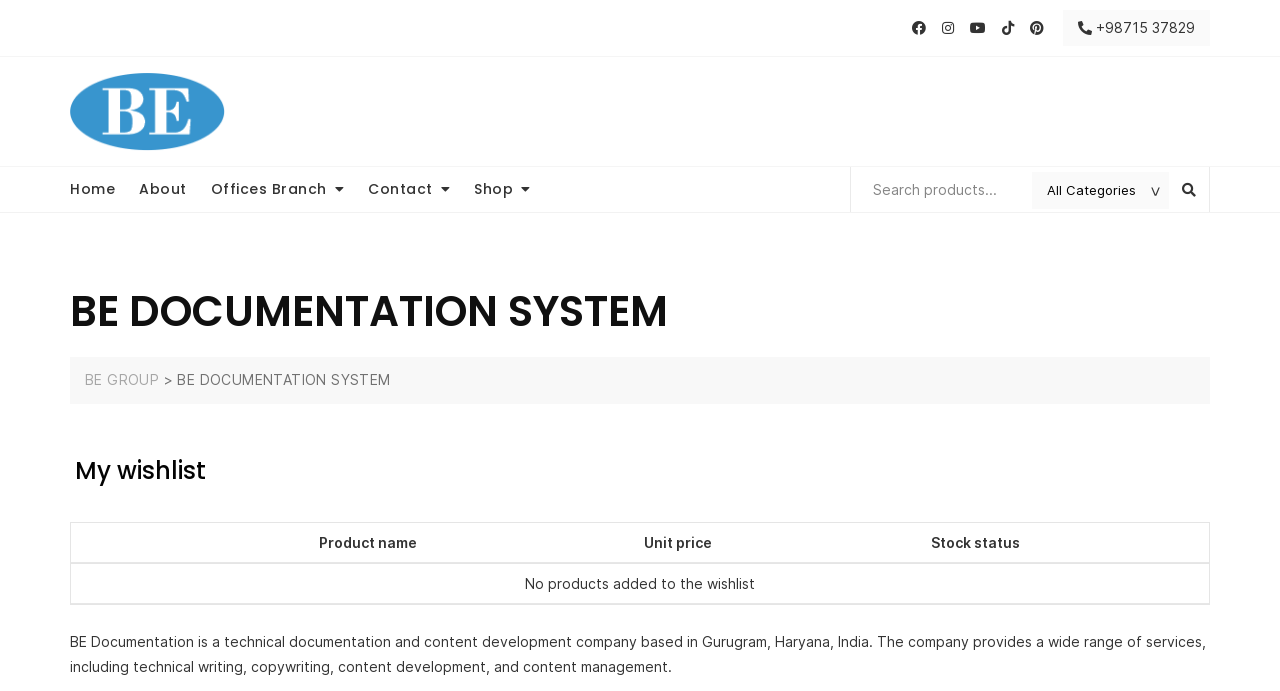Predict the bounding box of the UI element based on the description: "Contact". The coordinates should be four float numbers between 0 and 1, formatted as [left, top, right, bottom].

[0.288, 0.242, 0.37, 0.307]